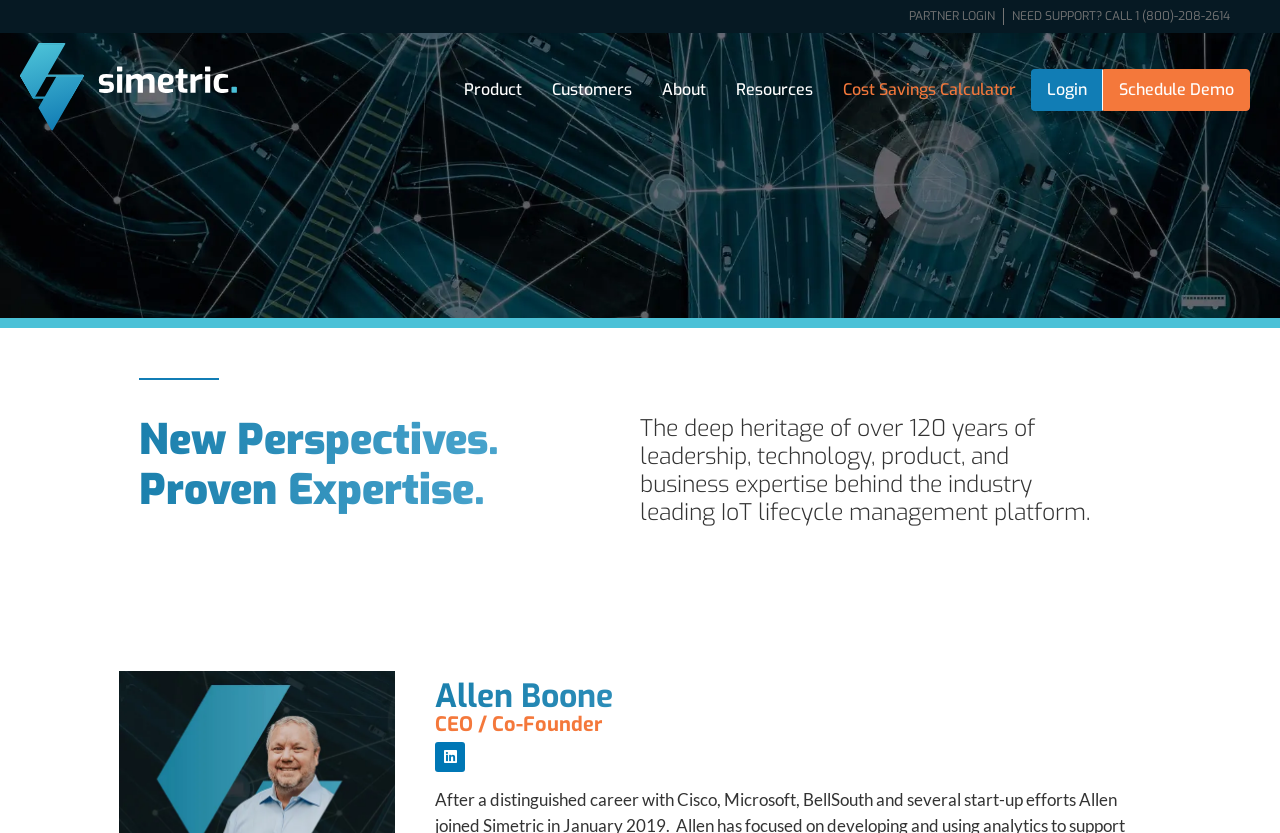Given the description of a UI element: "Product", identify the bounding box coordinates of the matching element in the webpage screenshot.

[0.351, 0.083, 0.42, 0.134]